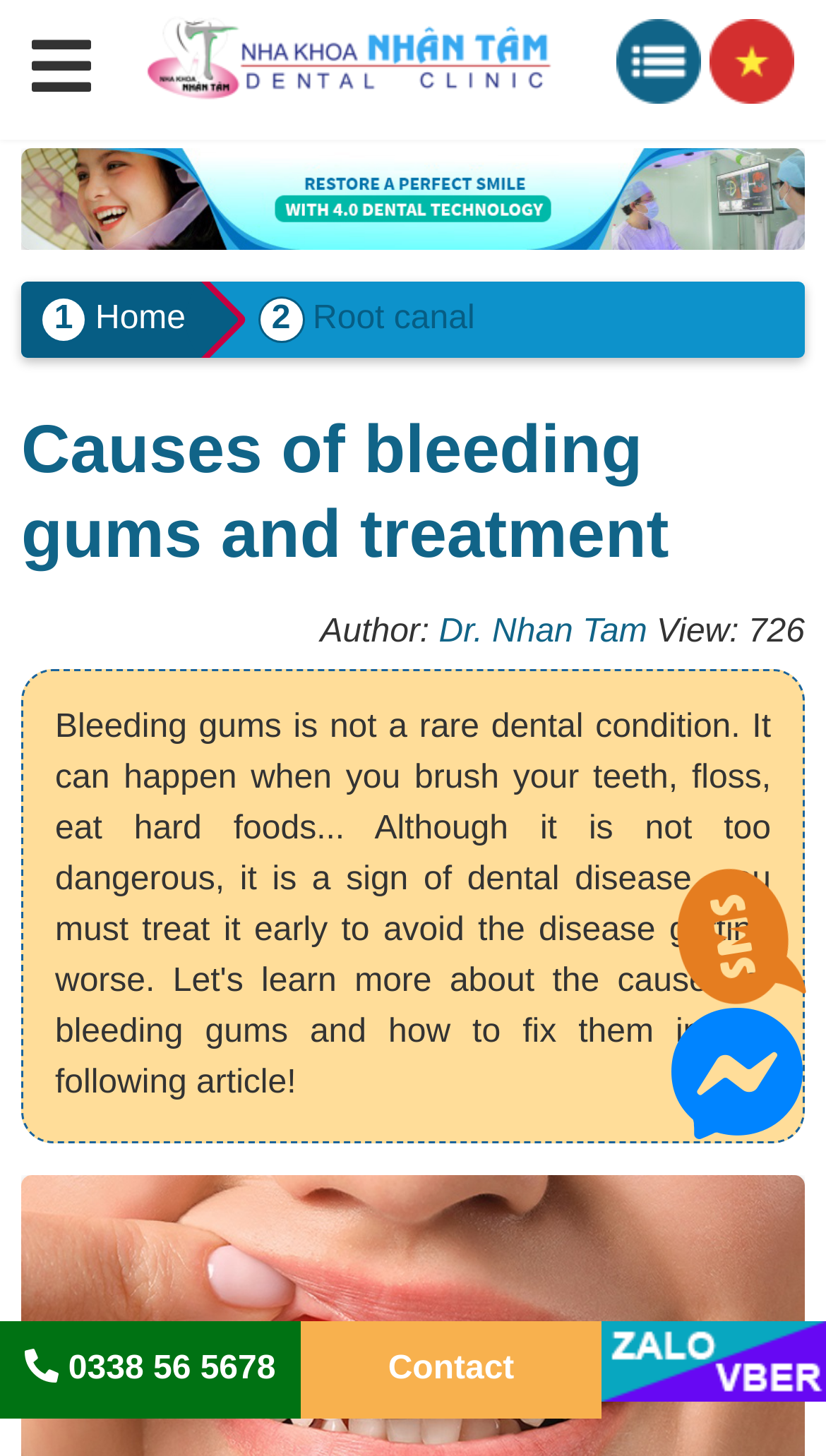Locate the bounding box coordinates of the clickable region to complete the following instruction: "Contact the dentist."

[0.47, 0.923, 0.623, 0.958]